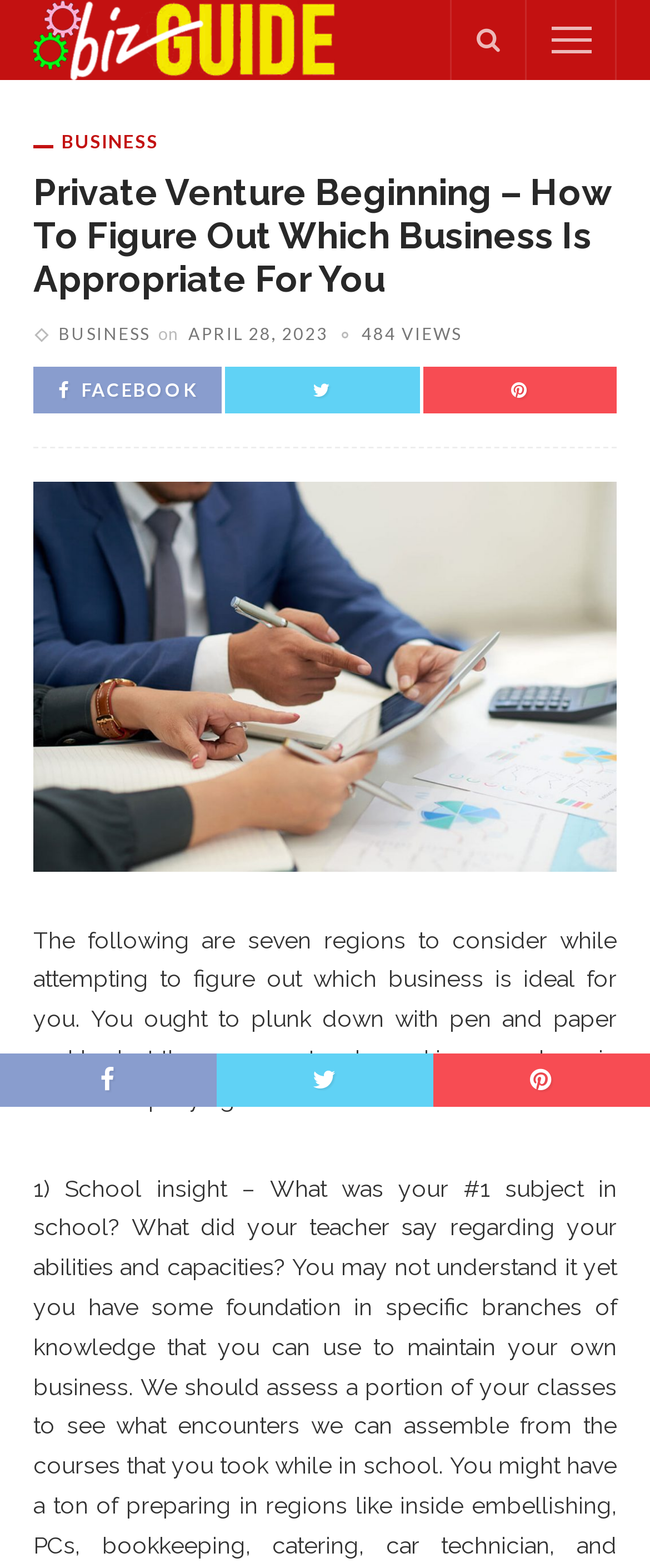Please provide the bounding box coordinates for the UI element as described: "title="Search"". The coordinates must be four floats between 0 and 1, represented as [left, top, right, bottom].

[0.695, 0.0, 0.808, 0.051]